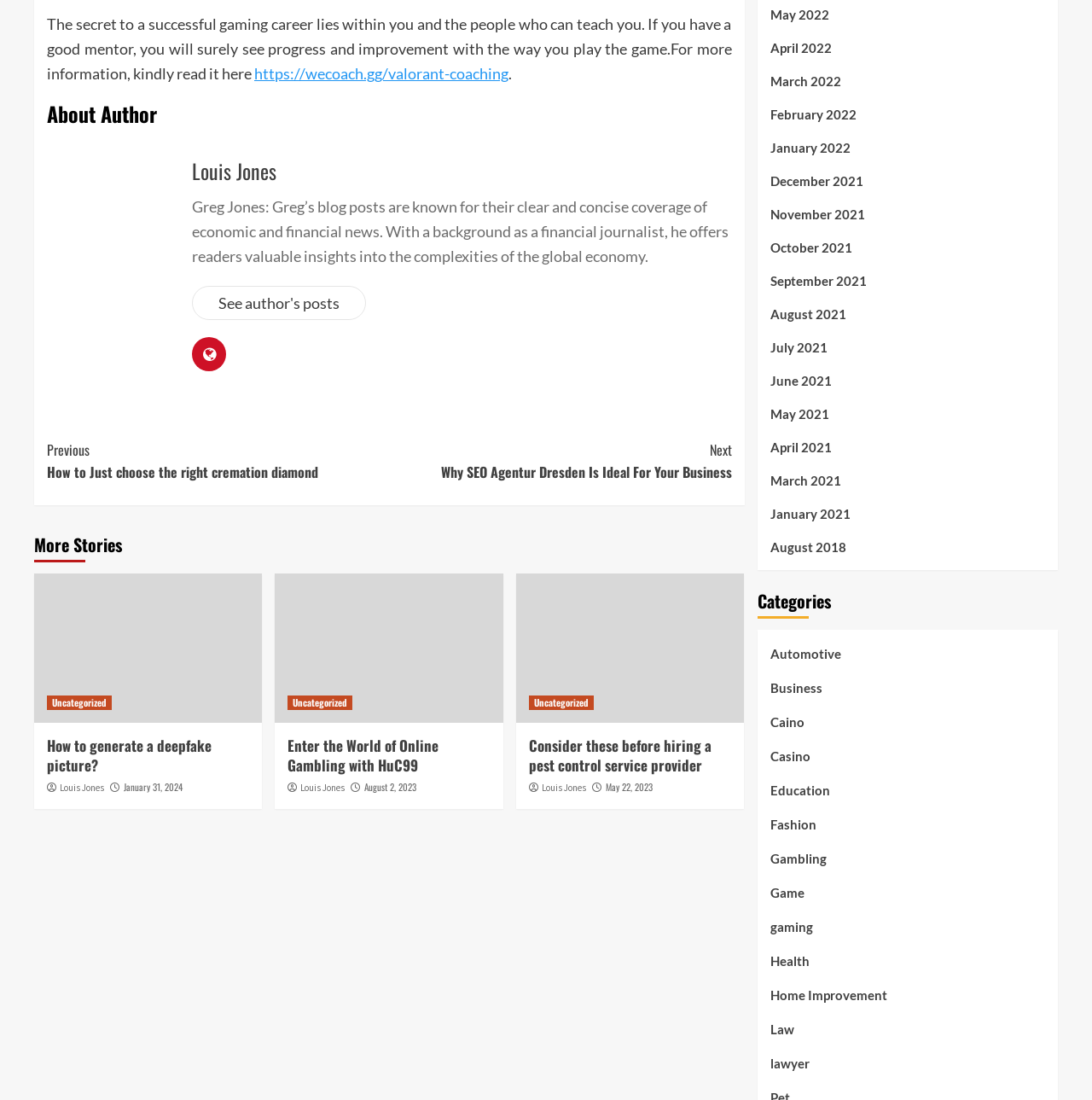What is the topic of the article at the top of the page?
Provide an in-depth and detailed answer to the question.

The topic of the article at the top of the page is about having a successful gaming career, which is indicated by the static text 'The secret to a successful gaming career lies within you and the people who can teach you.'